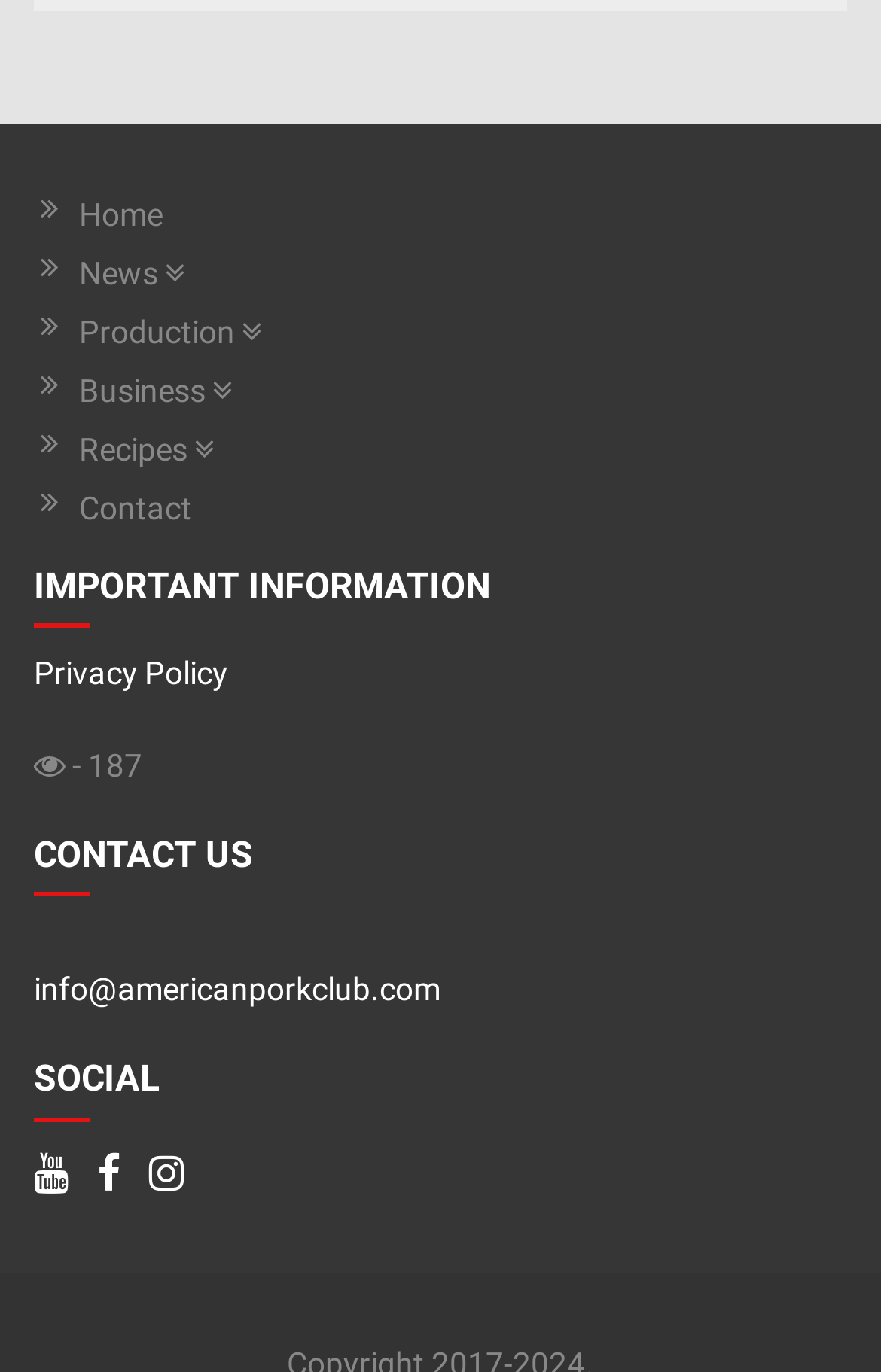How many navigation links are there?
Please answer the question with a single word or phrase, referencing the image.

5